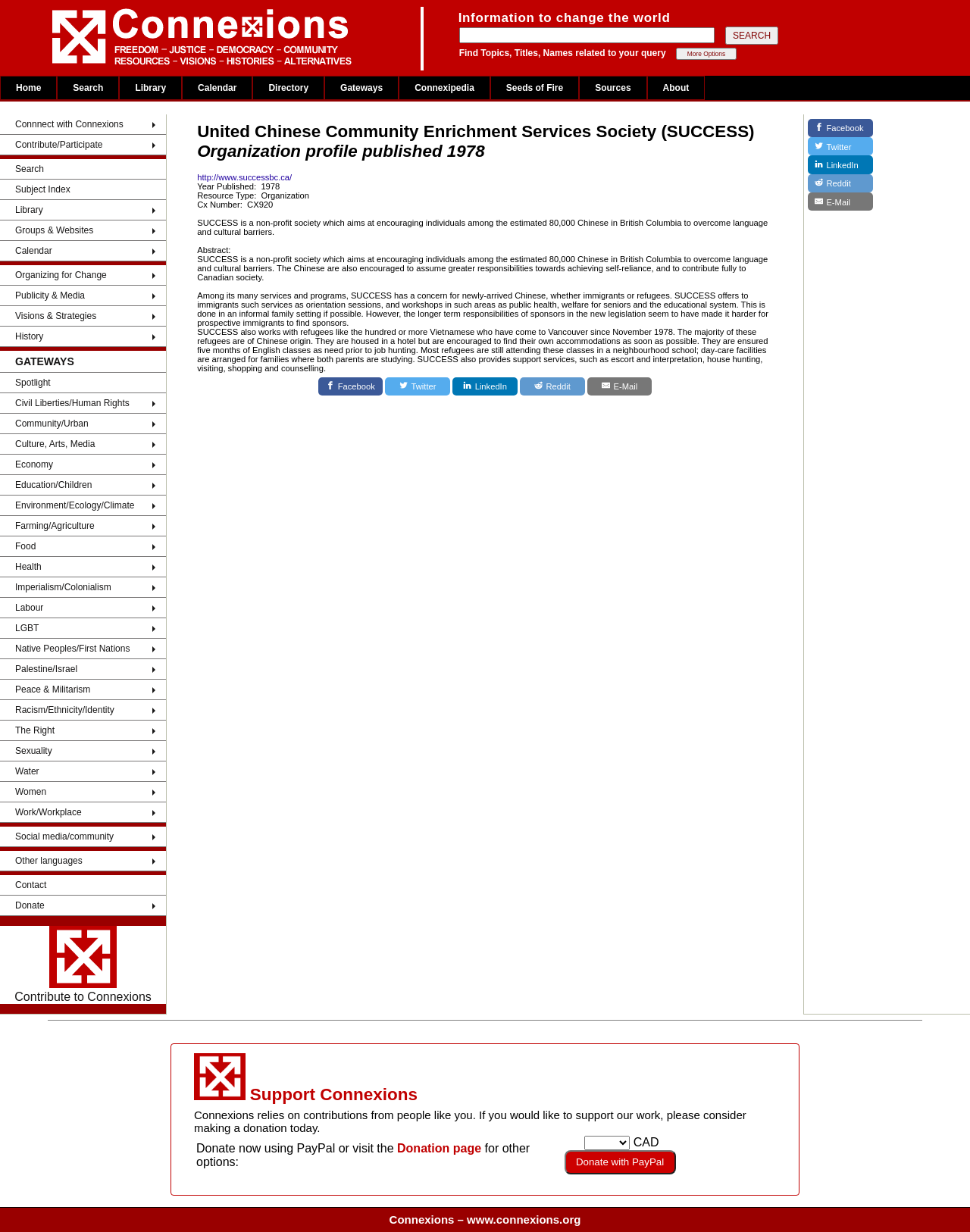Provide an in-depth caption for the webpage.

The webpage is the homepage of the United Chinese Community Enrichment Services Society (SUCCESS). At the top-left corner, there is a small image. Below the image, there is a layout table that spans across the page, divided into three rows. The first row contains a cell with the text "Information to change the world". The second row has a cell with a search bar, accompanied by a "SEARCH" button. The third row has a cell with the text "Find Topics, Titles, Names related to your query More Options" and a "More Options" button.

On the top-left side of the page, there are several links, including "Home", "Search", "Search Connexions", and others, which are arranged vertically. These links are followed by another set of links, including "Library", "Subject Index", "Title Index A-Z", and others, which are also arranged vertically.

On the top-right side of the page, there are more links, including "Calendar", "Directory", "Gateways", and others, which are arranged vertically. Each of these links has several sub-links below them, which are also arranged vertically.

The page has a total of 65 links, which are categorized into different sections, including search, library, calendar, directory, gateways, and others. The links are arranged in a hierarchical structure, with main links on the top and sub-links below them.